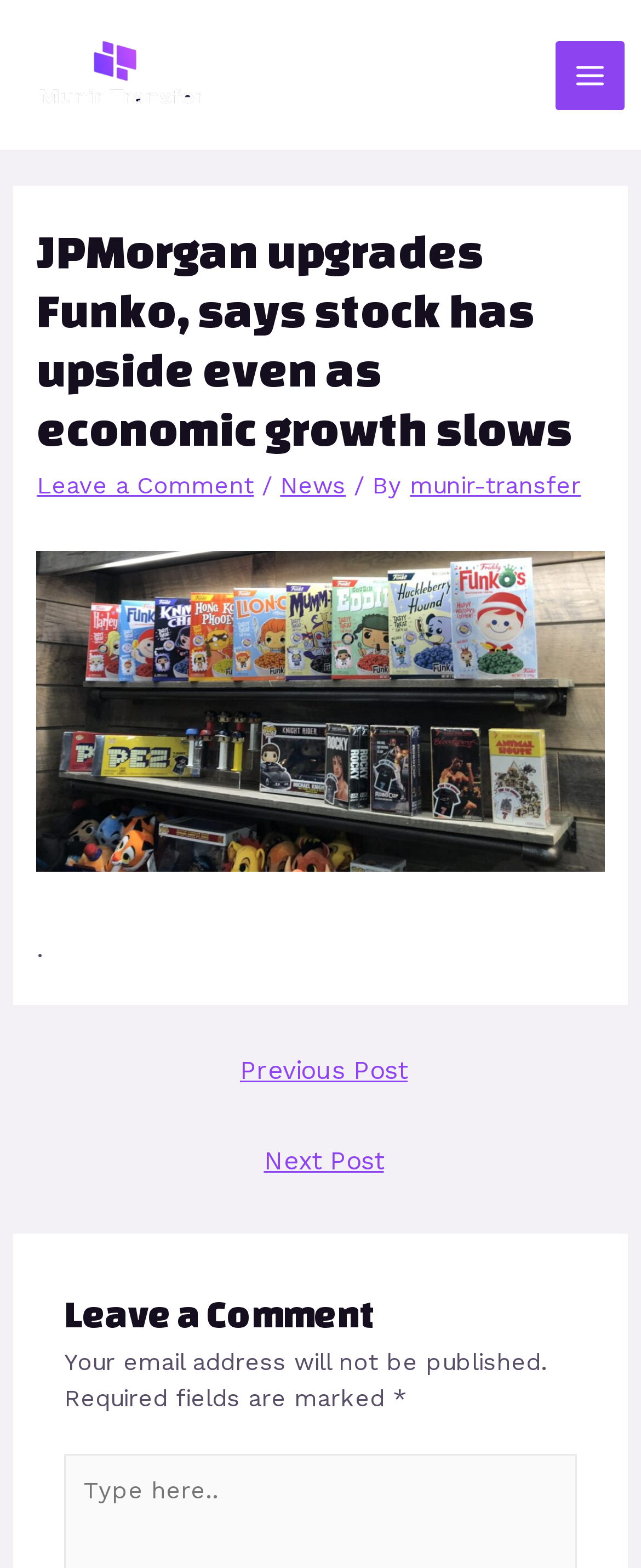Identify the bounding box coordinates of the part that should be clicked to carry out this instruction: "Type in the comment field".

[0.098, 0.927, 0.203, 0.969]